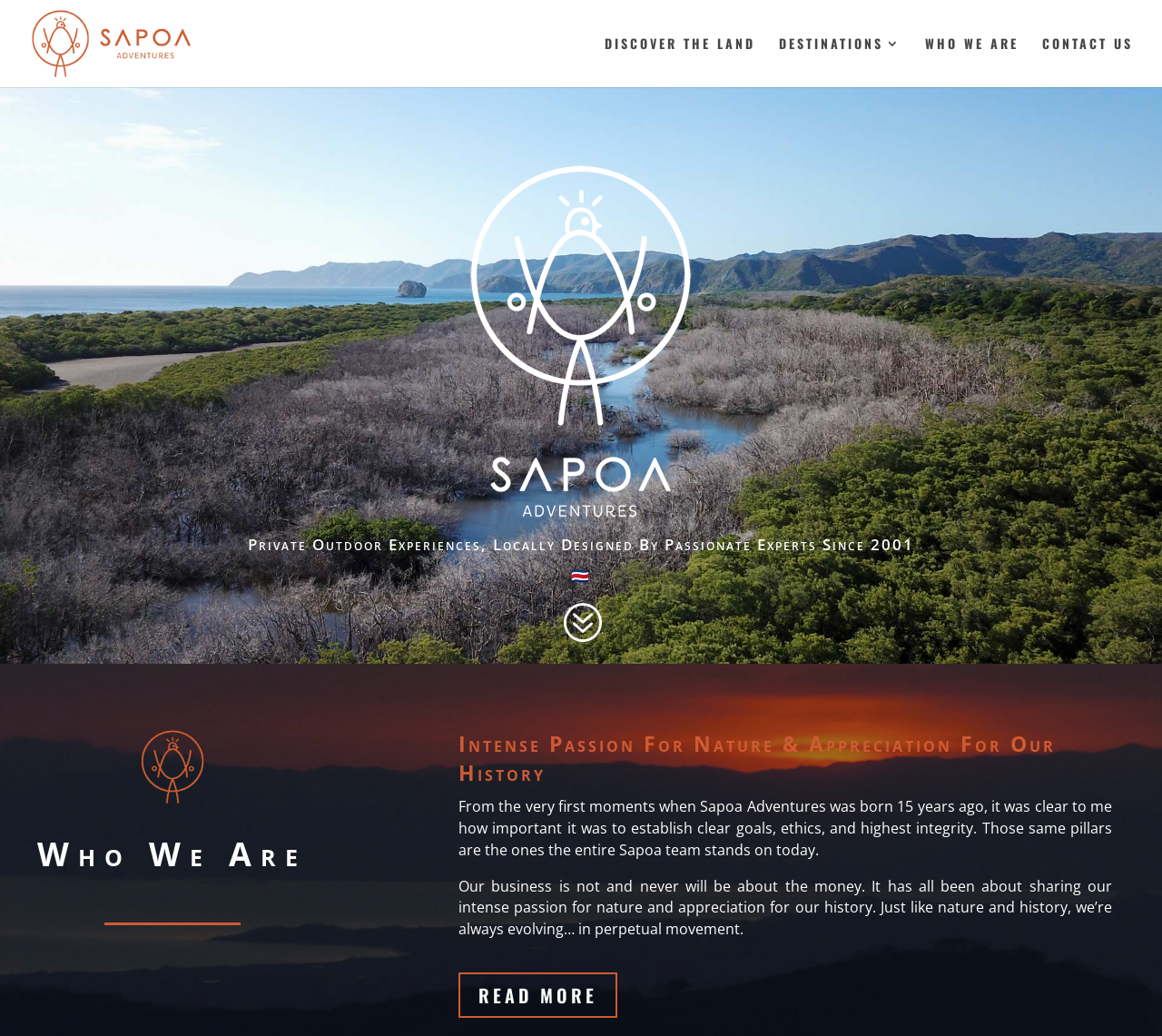Use a single word or phrase to answer this question: 
What is the main goal of Sapoa Adventures?

Sharing passion for nature and history